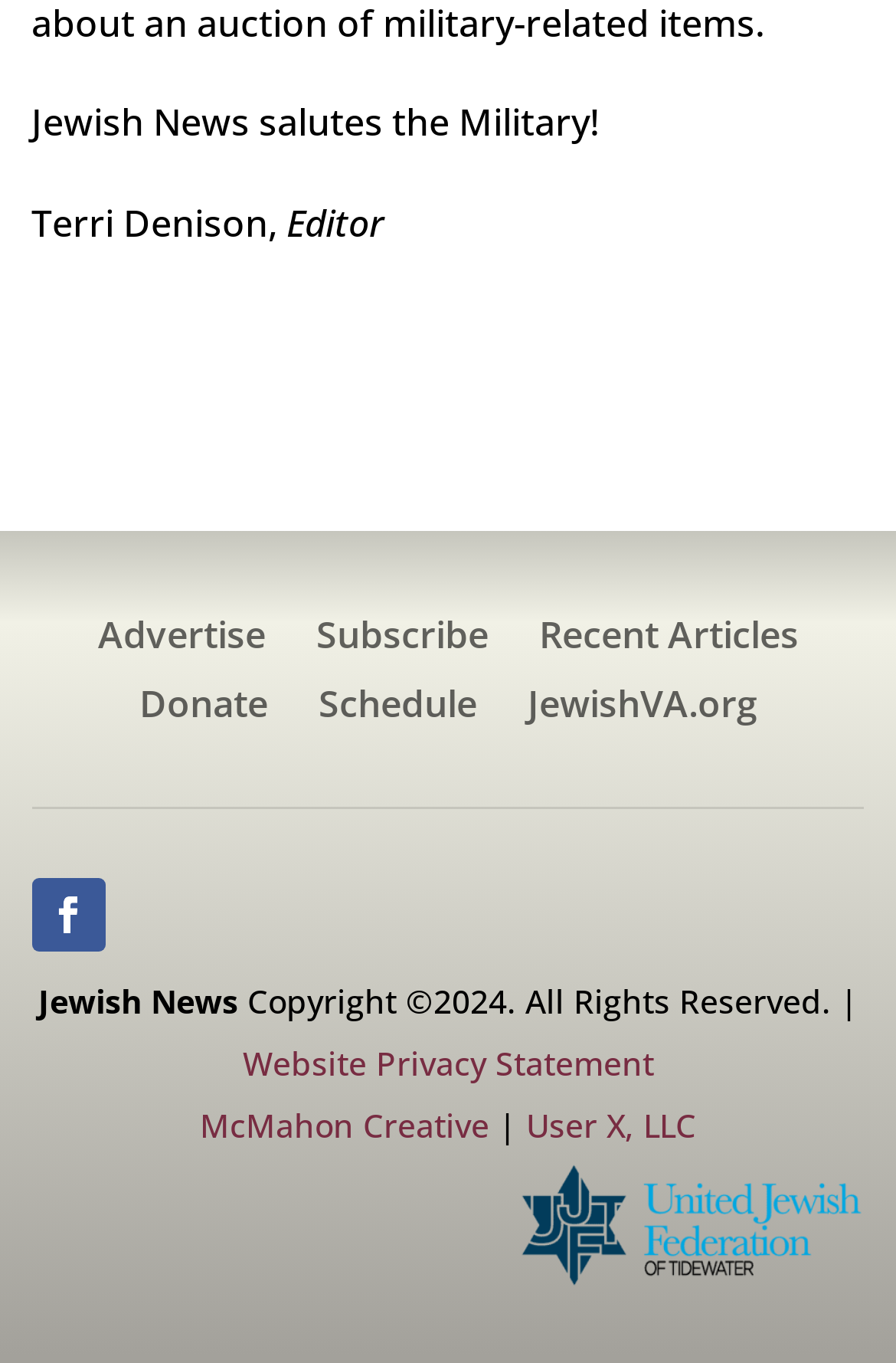Find the bounding box coordinates of the clickable area required to complete the following action: "Check website privacy statement".

[0.271, 0.764, 0.729, 0.796]